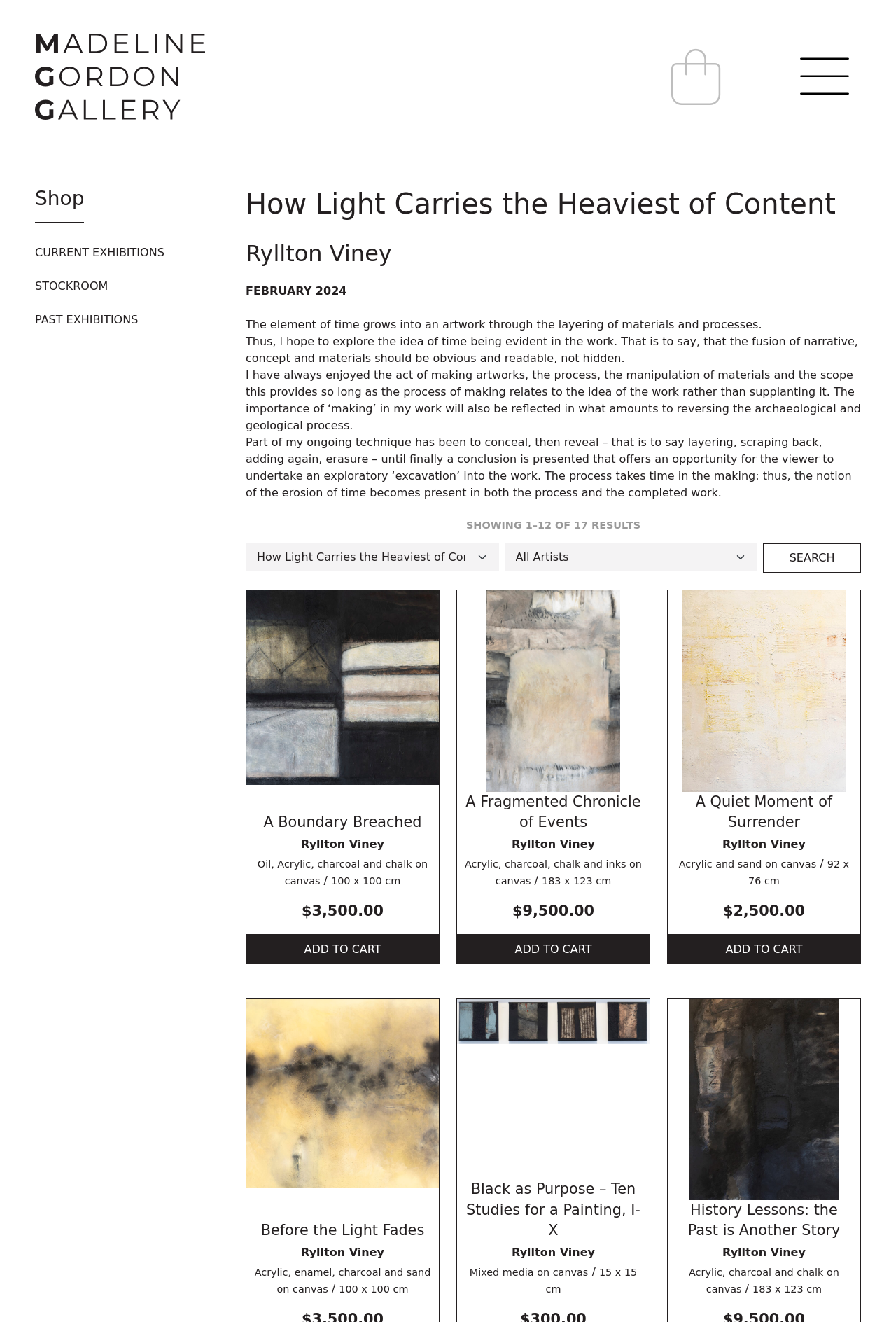Please mark the clickable region by giving the bounding box coordinates needed to complete this instruction: "Go to home page".

None